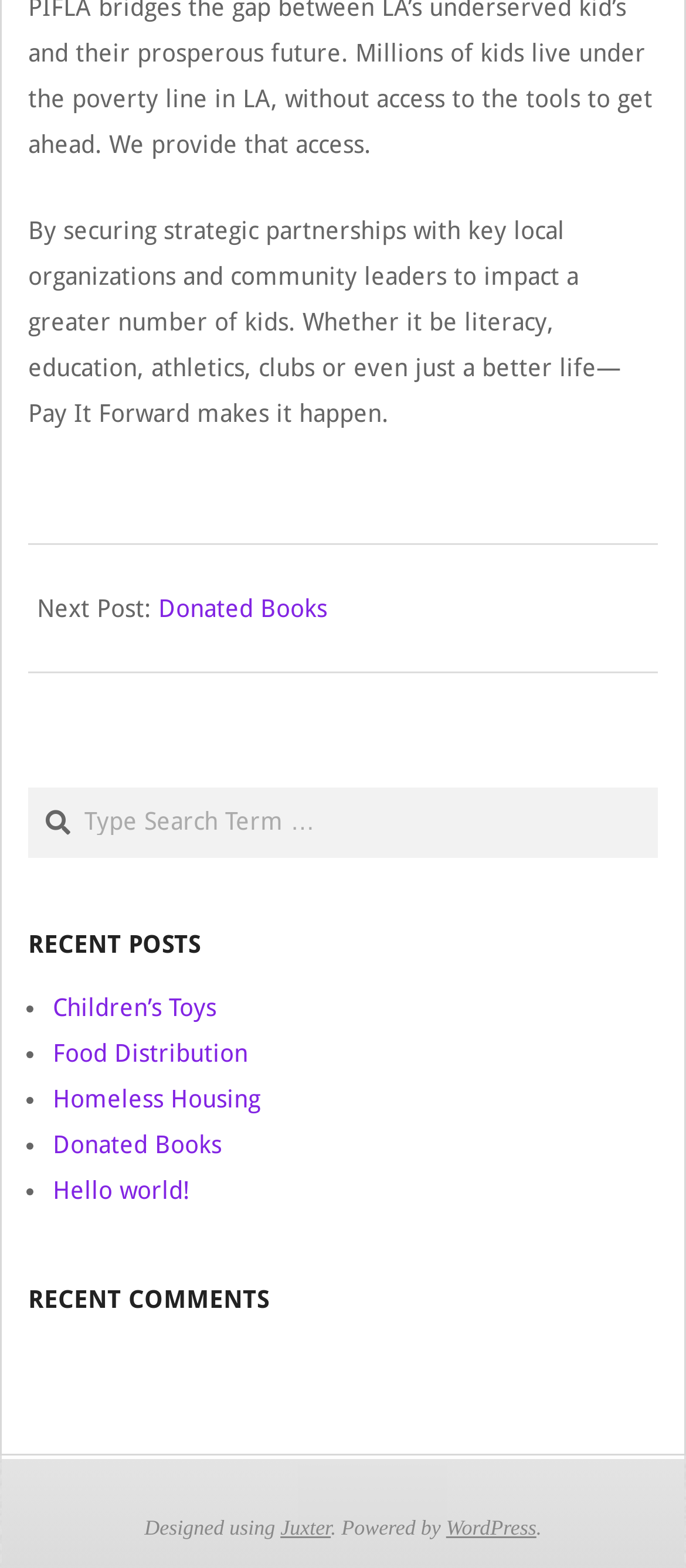Please mark the clickable region by giving the bounding box coordinates needed to complete this instruction: "Read the next post".

[0.231, 0.379, 0.477, 0.397]